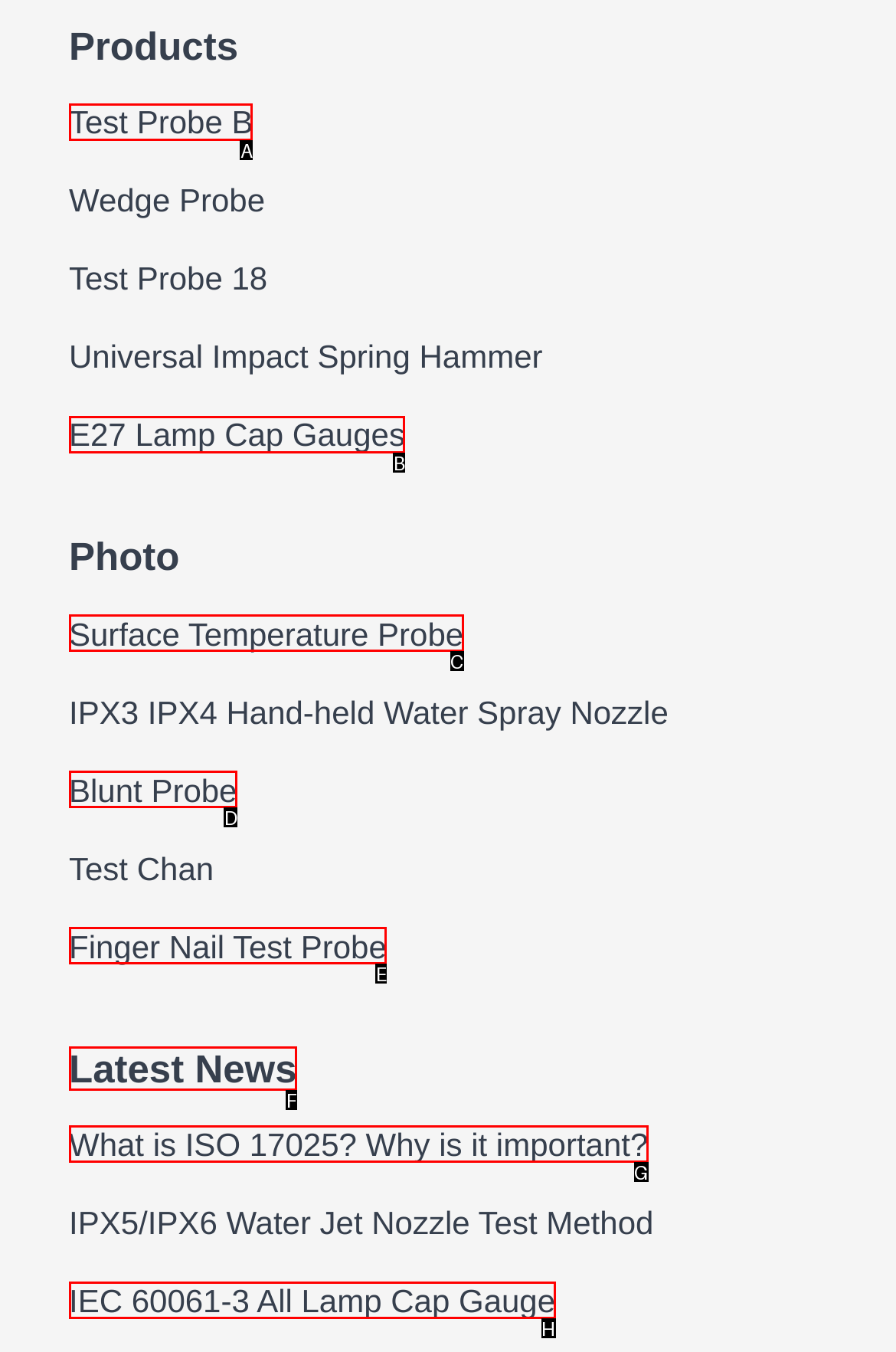Specify which UI element should be clicked to accomplish the task: View Test Probe B details. Answer with the letter of the correct choice.

A